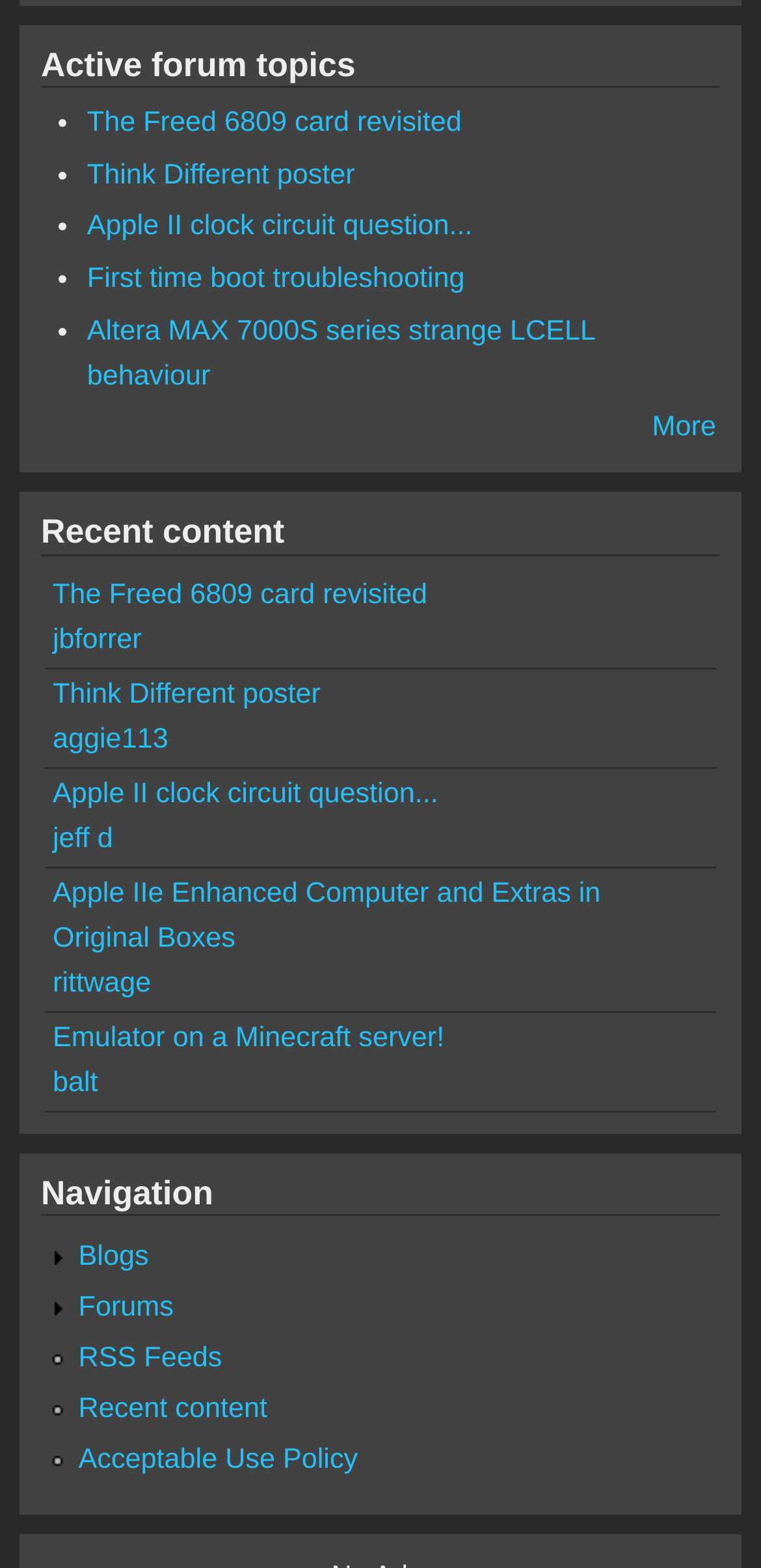Please provide a comprehensive response to the question based on the details in the image: How many rows are in the 'Recent content' table?

The 'Recent content' table has 4 rows, each containing a gridcell with a link to a topic and the username of the poster.